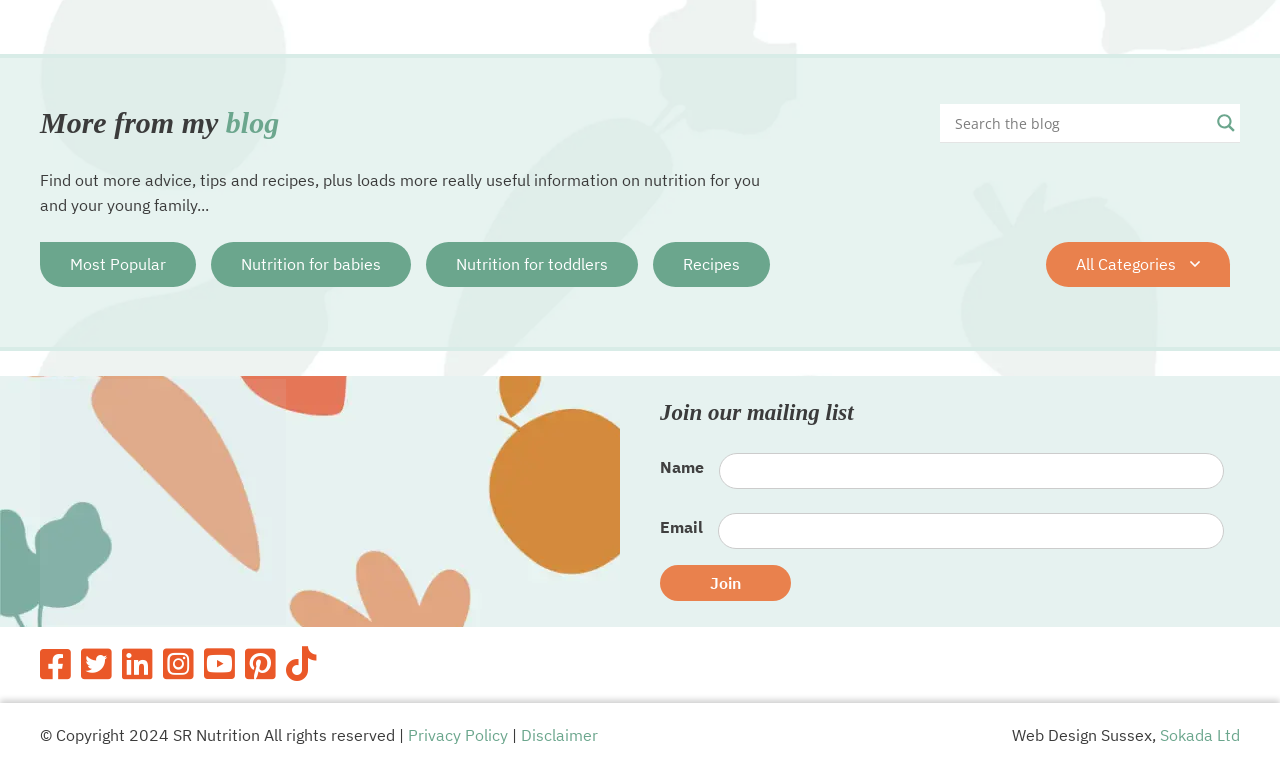Analyze the image and give a detailed response to the question:
What is the topic of the blog post shown in the image?

The image is located below the 'More from my blog' heading, and it has a caption 'Finger Foods For Your Baby: What Really Works....'. This suggests that the topic of the blog post shown in the image is related to finger foods for babies.